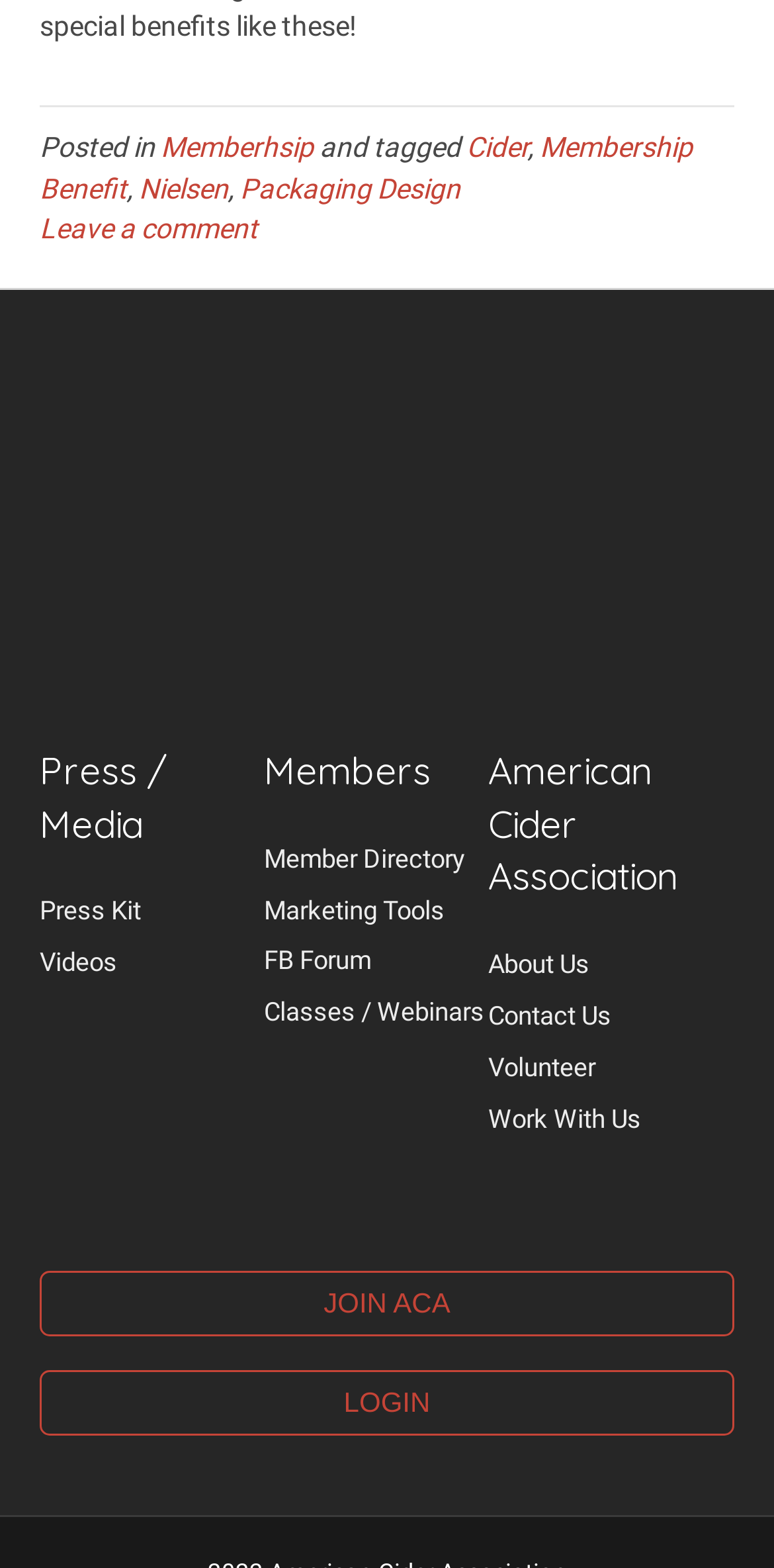Can you determine the bounding box coordinates of the area that needs to be clicked to fulfill the following instruction: "Browse member directory"?

[0.341, 0.538, 0.6, 0.557]